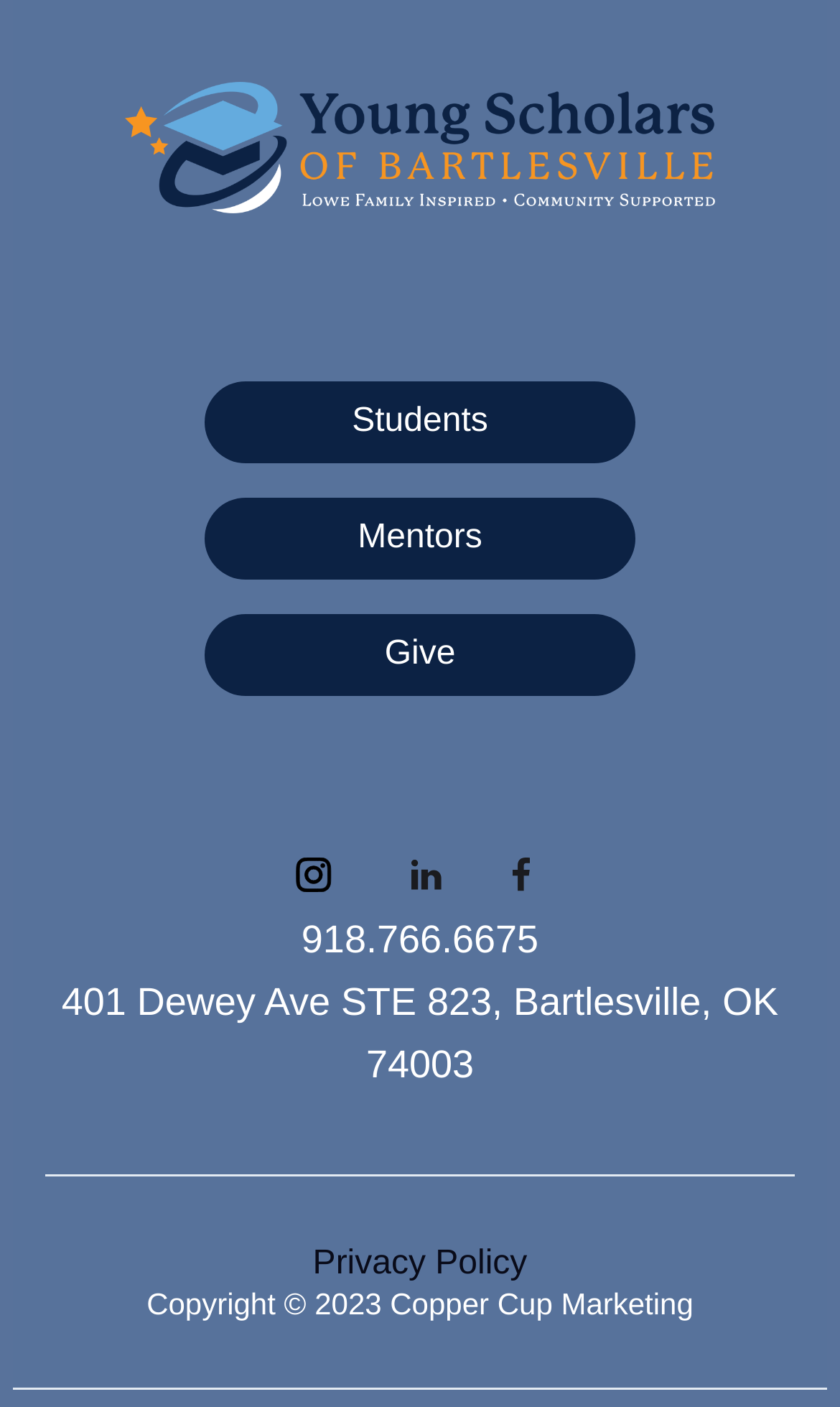Determine the bounding box coordinates for the HTML element described here: "Privacy Policy".

[0.372, 0.885, 0.628, 0.911]